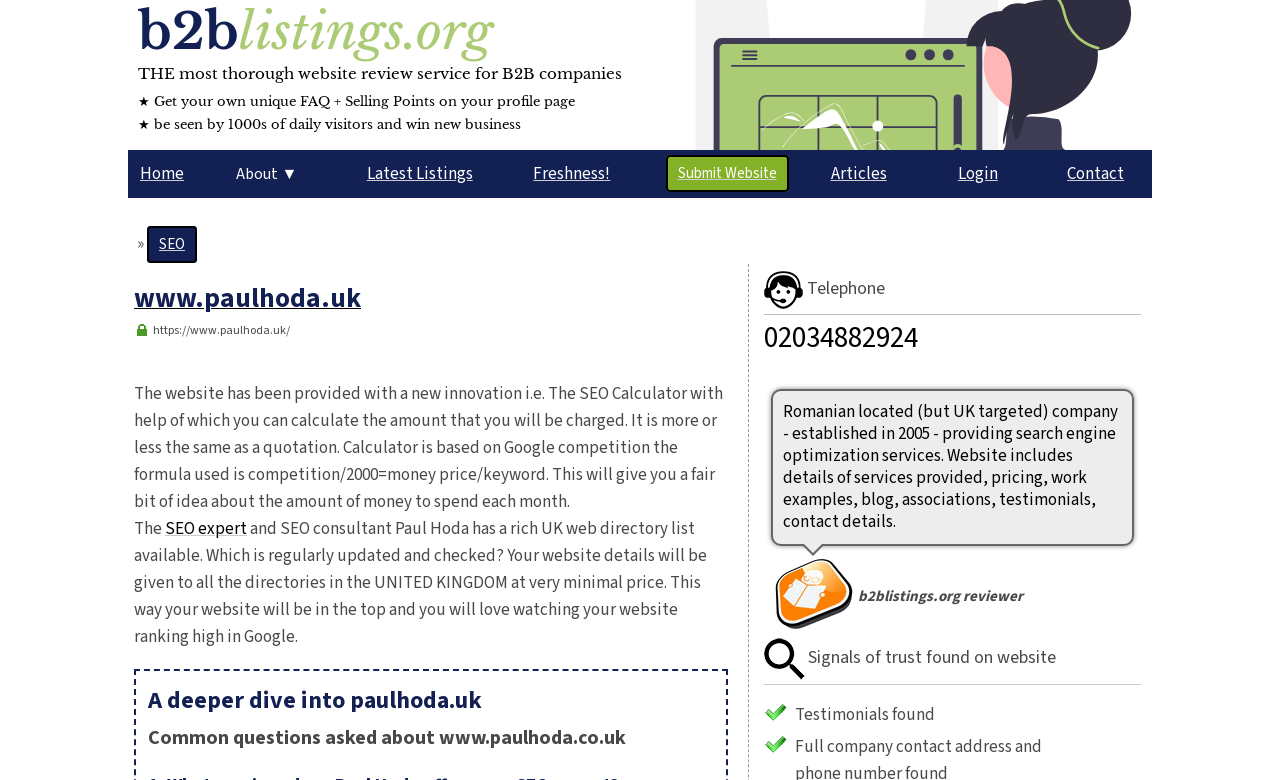Give a one-word or one-phrase response to the question: 
What is the purpose of the SEO Calculator?

To calculate the amount to be charged